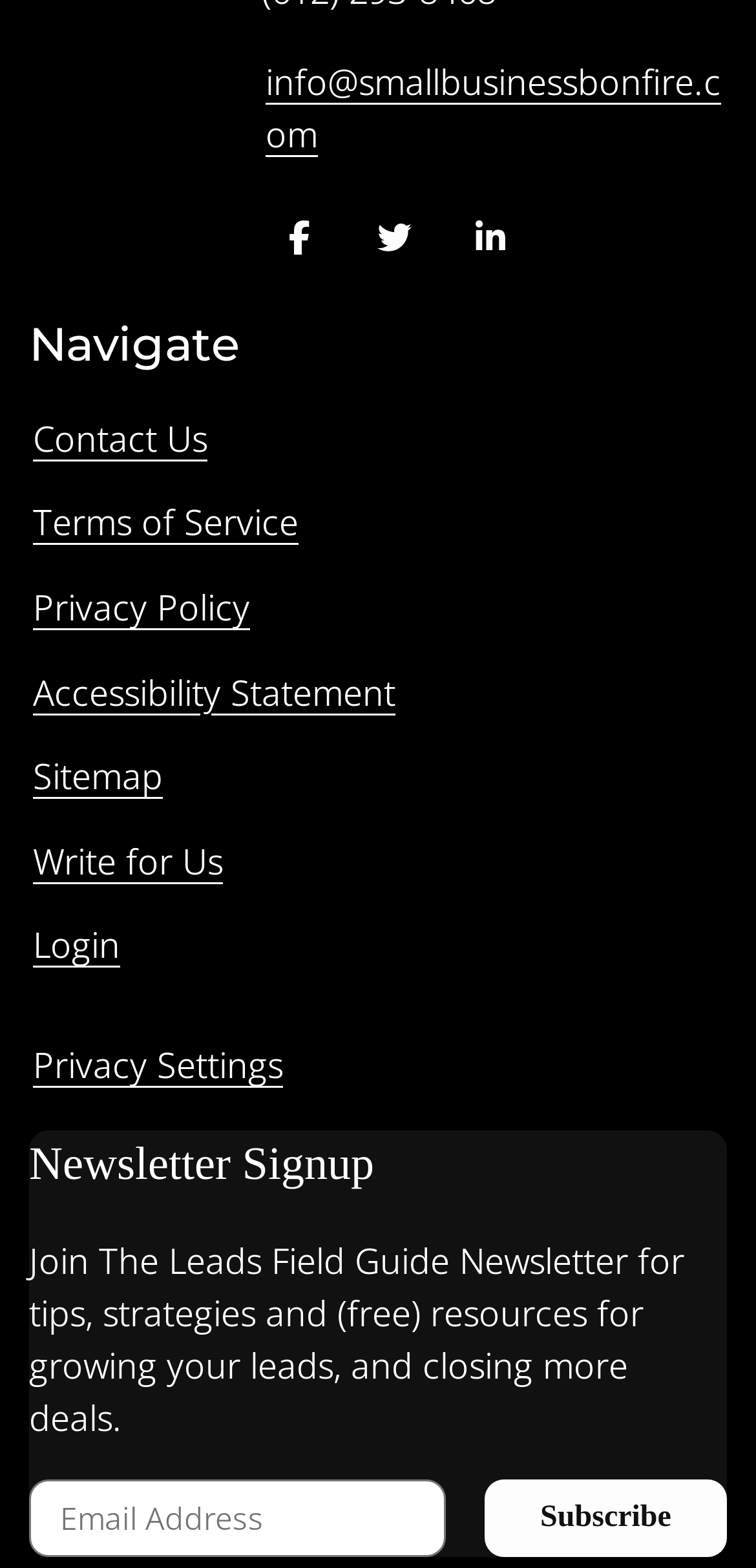Determine the bounding box coordinates for the HTML element described here: "Contact Us".

[0.038, 0.261, 0.279, 0.299]